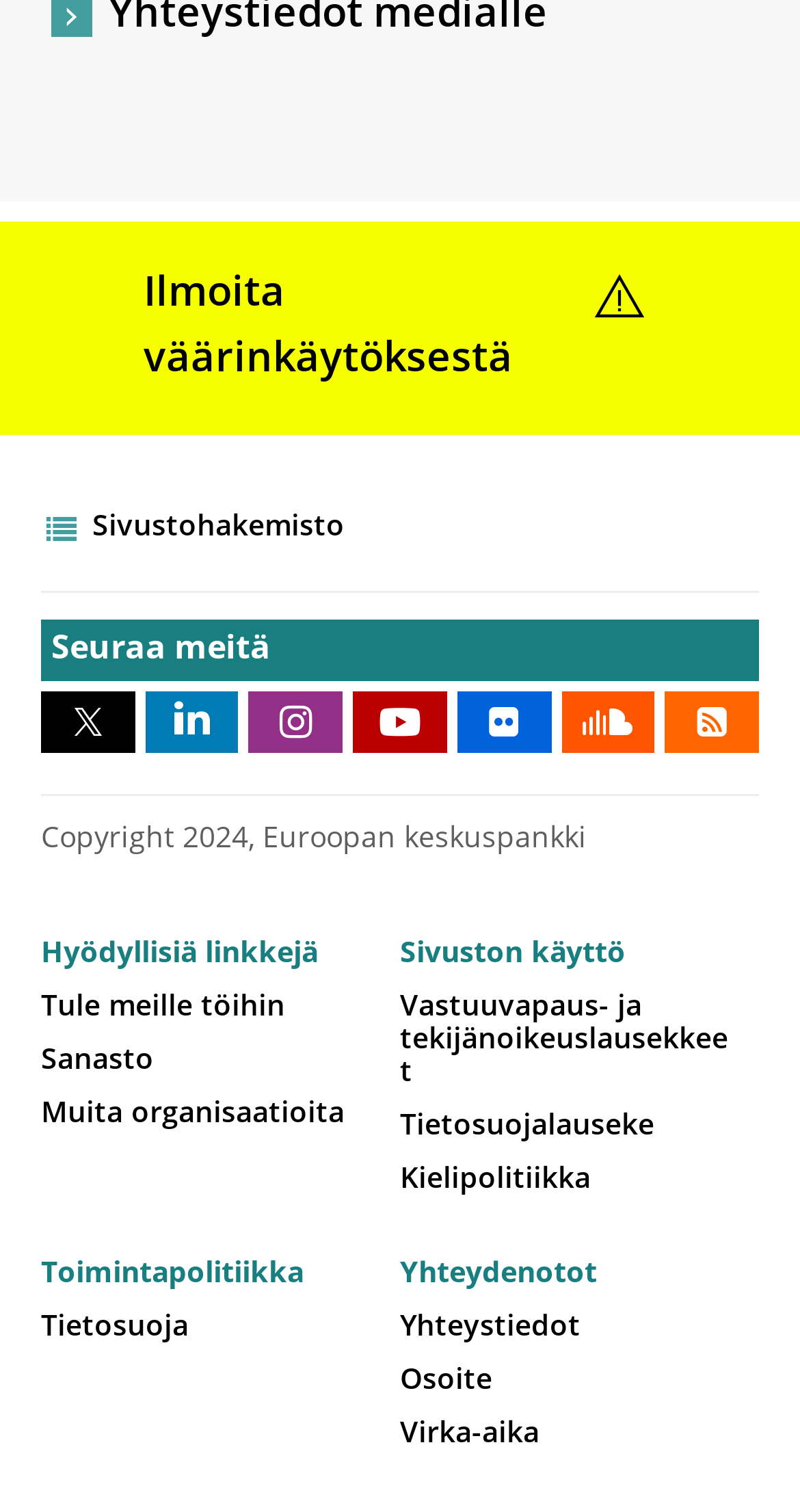Please find the bounding box coordinates of the element that must be clicked to perform the given instruction: "Check copyright information". The coordinates should be four float numbers from 0 to 1, i.e., [left, top, right, bottom].

[0.051, 0.545, 0.328, 0.564]